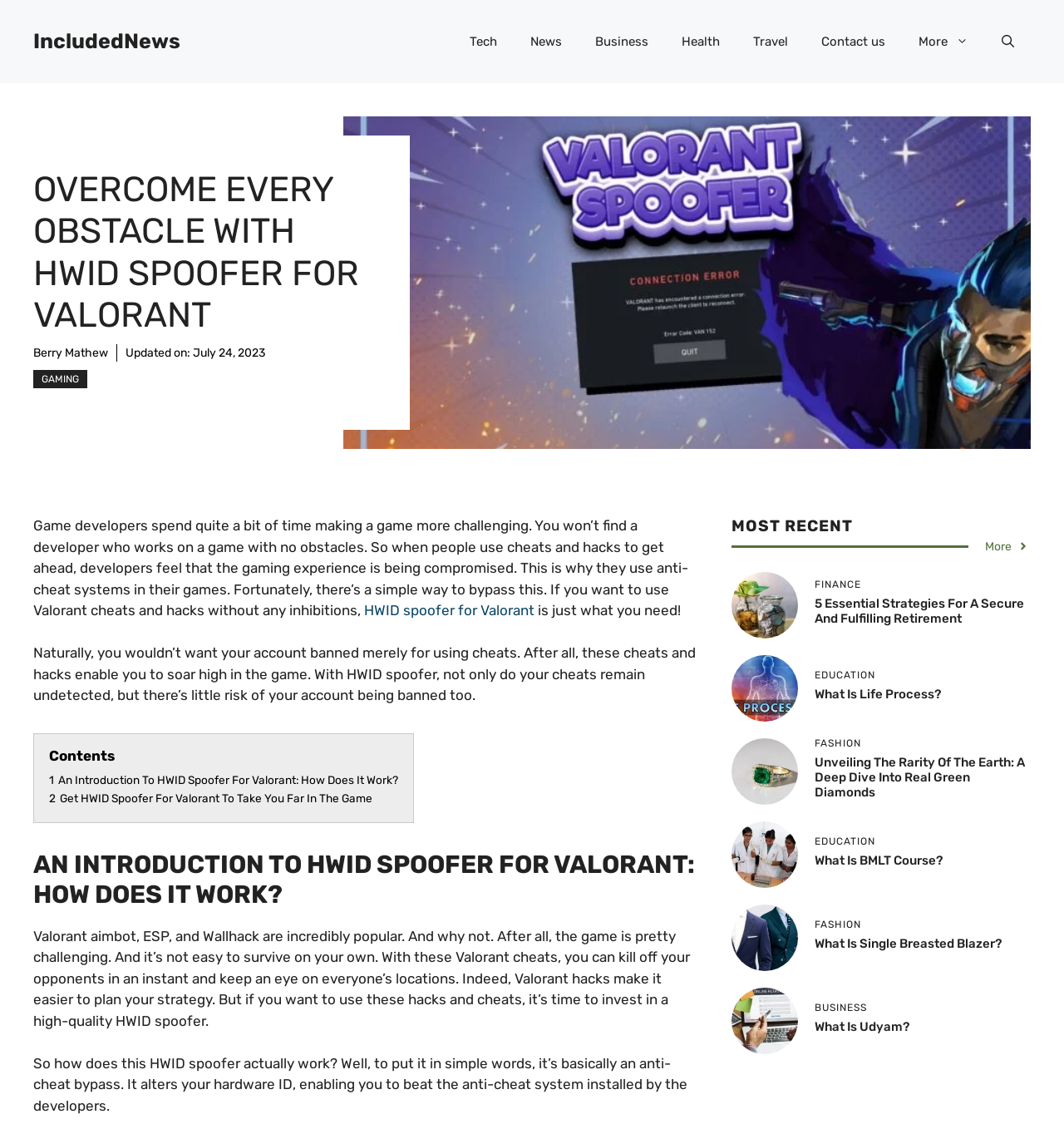What is the purpose of HWID spoofer?
Look at the image and respond with a one-word or short phrase answer.

To bypass anti-cheat system